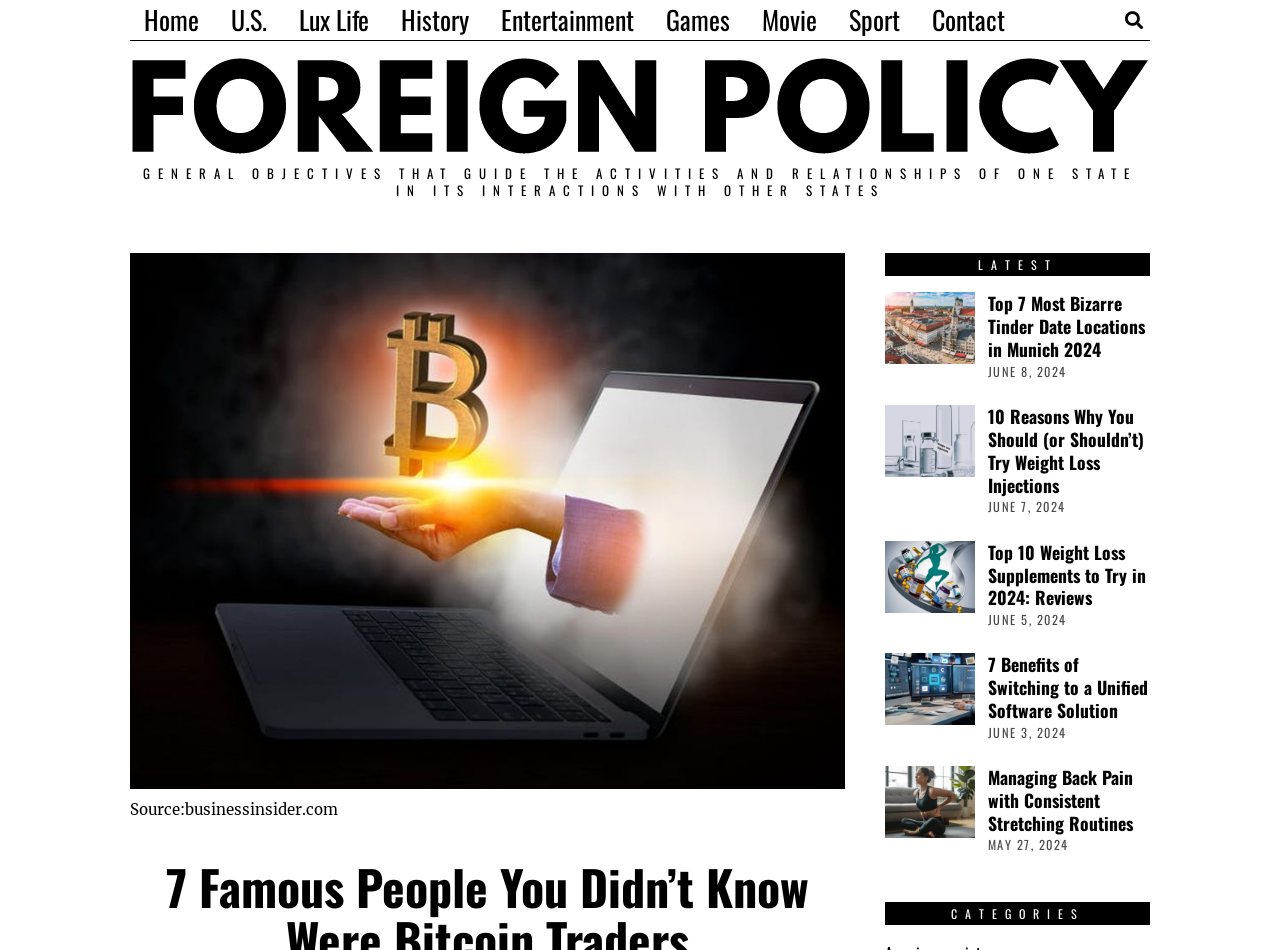Please determine the bounding box coordinates, formatted as (top-left x, top-left y, bottom-right x, bottom-right y), with all values as floating point numbers between 0 and 1. Identify the bounding box of the region described as: Entertainment

[0.38, 0.0, 0.506, 0.042]